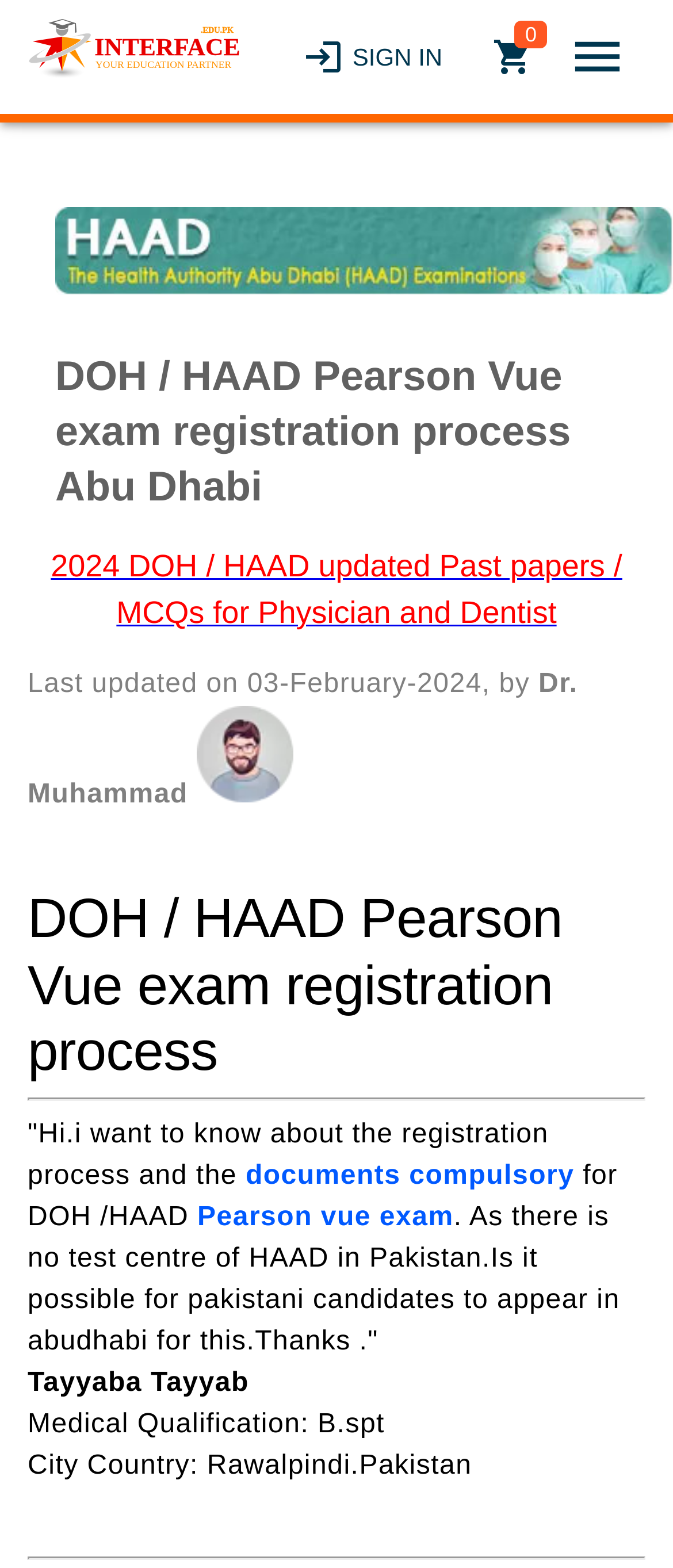Offer an in-depth caption of the entire webpage.

This webpage appears to be a forum or discussion board focused on the registration process and required documents for the DOH/HAAD Pearson Vue exam. At the top left, there is a link to "Interface Medical" accompanied by a small image. On the top right, there are three links: "SIGN IN", an empty link, and a button with no text. The empty link has an alert with the text "0".

Below the top section, there is a large image of an exam logo, followed by a heading that reads "DOH / HAAD Pearson Vue exam registration process Abu Dhabi". Underneath the heading, there is a paragraph of text that appears to be a question from a user, asking about the registration process and required documents for the exam. The text also mentions that there is no test center of HAAD in Pakistan and inquires about the possibility of Pakistani candidates taking the exam in Abu Dhabi.

To the right of the paragraph, there is an image of a person, presumably Dr. Muhammad, who is credited with updating the page on February 3, 2024. Below the image, there is a horizontal separator line, followed by a section that appears to be a user's profile information, including their name, medical qualification, and city/country.

The webpage has a total of 5 links, 4 images, and 12 blocks of text, including headings and separators. The layout is organized, with clear headings and concise text, making it easy to navigate and understand.